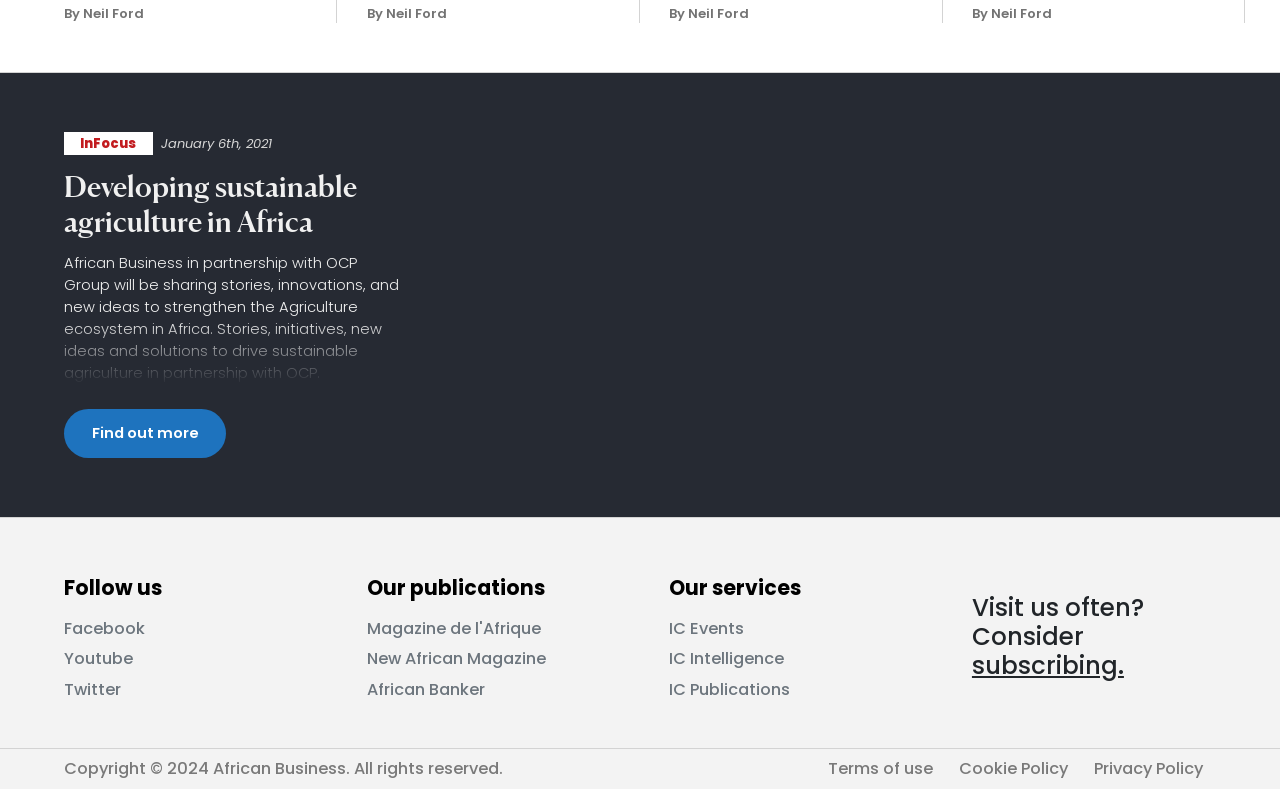Please identify the bounding box coordinates of the element I should click to complete this instruction: 'Click on Schedule a FREE introductory call today'. The coordinates should be given as four float numbers between 0 and 1, like this: [left, top, right, bottom].

None